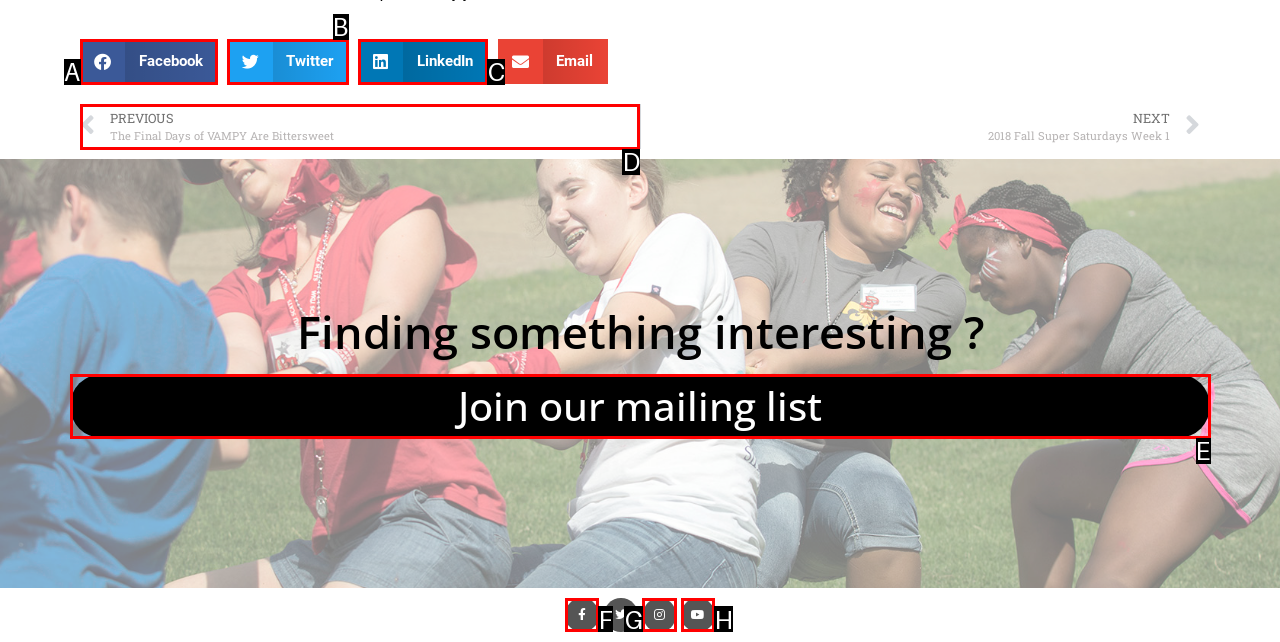Pinpoint the HTML element that fits the description: Join our mailing list
Answer by providing the letter of the correct option.

E